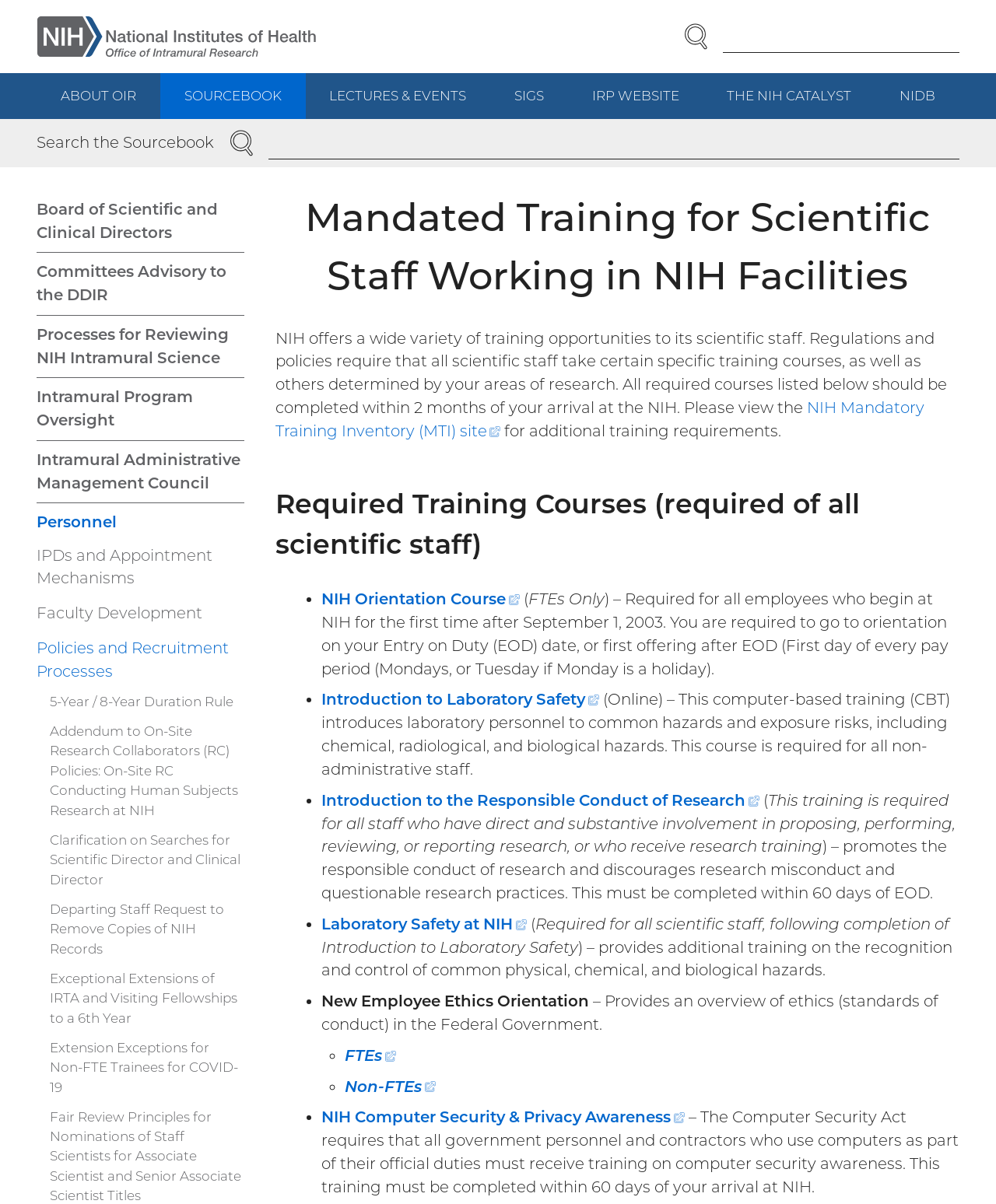Predict the bounding box coordinates of the area that should be clicked to accomplish the following instruction: "Search the Sourcebook". The bounding box coordinates should consist of four float numbers between 0 and 1, i.e., [left, top, right, bottom].

[0.269, 0.105, 0.963, 0.132]